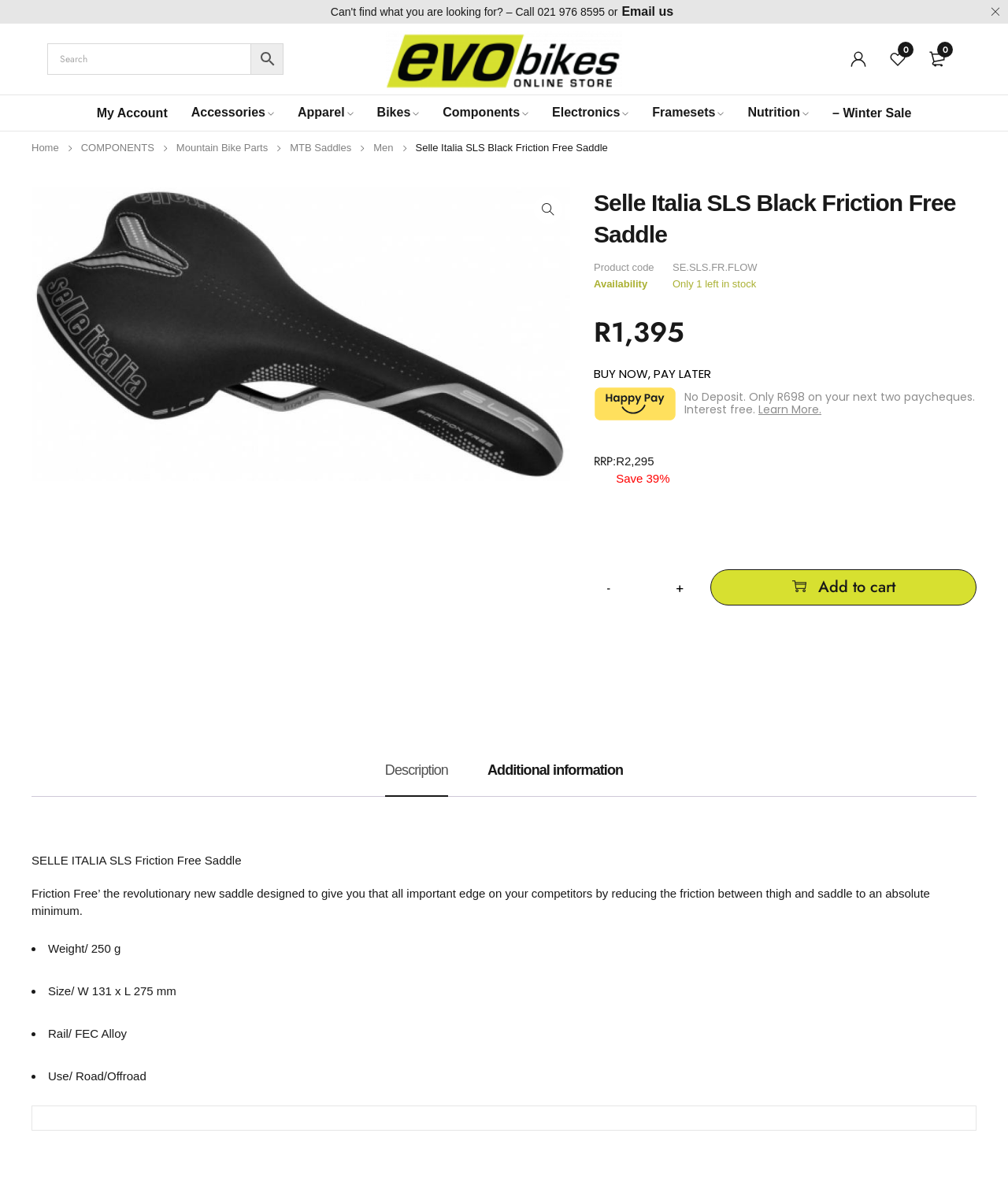What is the main title displayed on this webpage?

Selle Italia SLS Black Friction Free Saddle